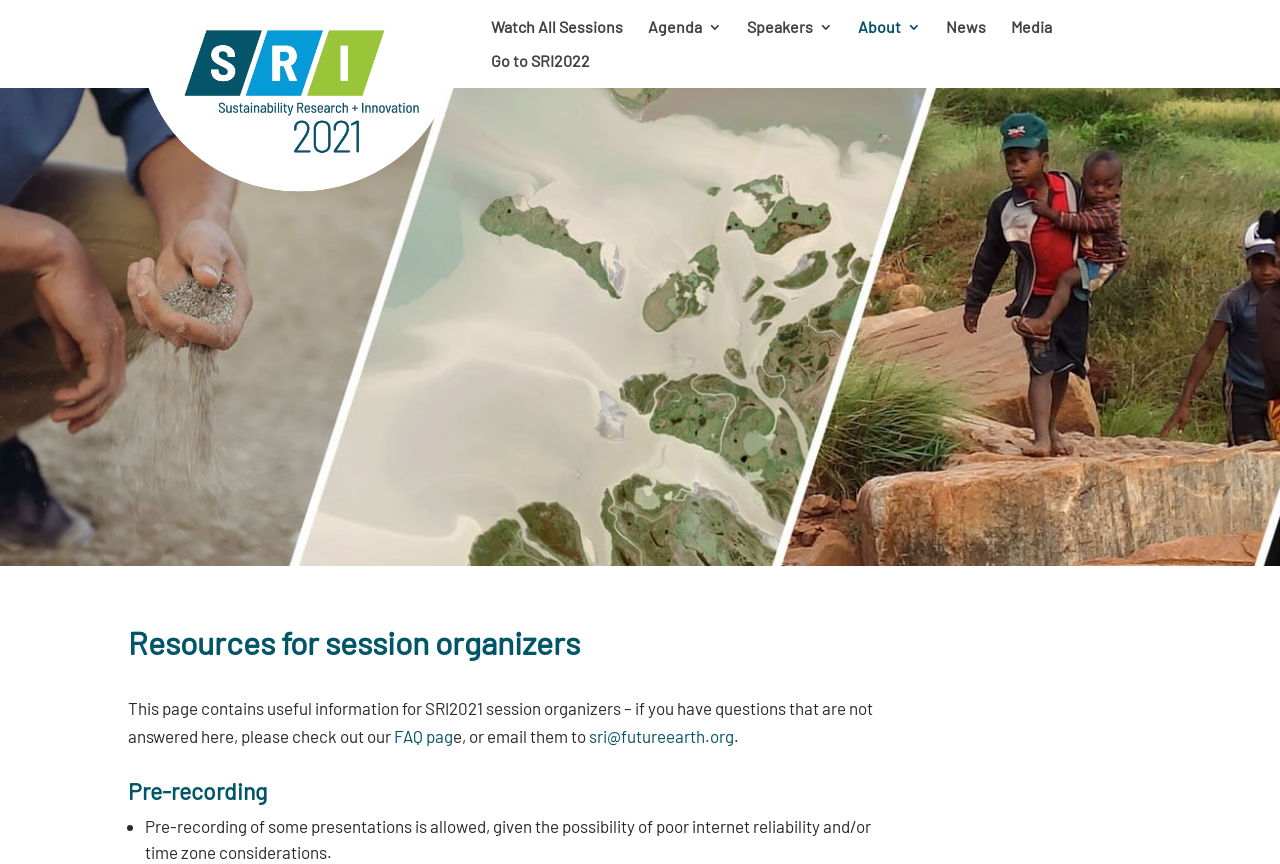Predict the bounding box coordinates for the UI element described as: "Go to SRI2022". The coordinates should be four float numbers between 0 and 1, presented as [left, top, right, bottom].

[0.384, 0.062, 0.461, 0.102]